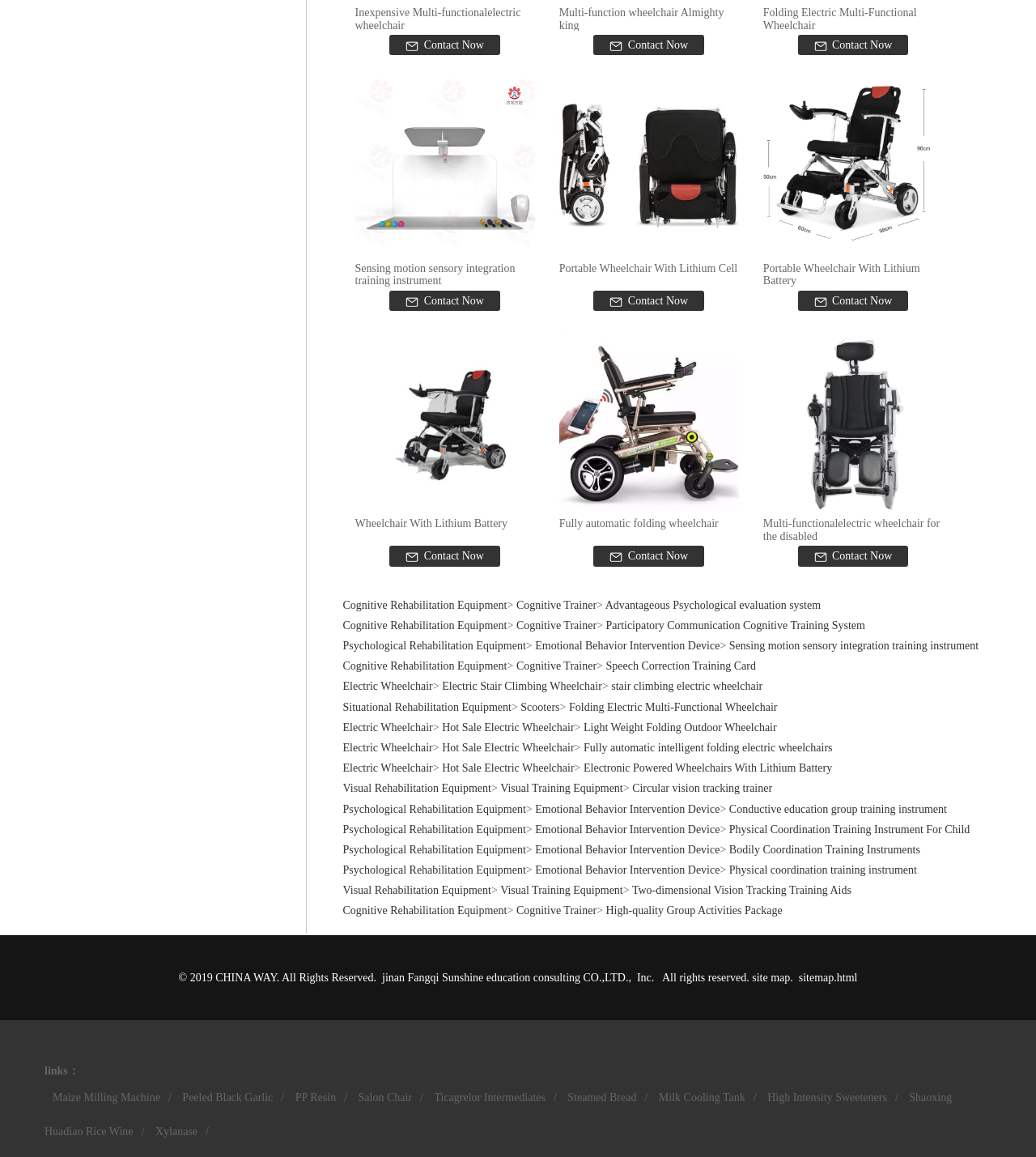Locate the bounding box of the UI element defined by this description: "Milk Cooling Tank". The coordinates should be given as four float numbers between 0 and 1, formatted as [left, top, right, bottom].

[0.628, 0.936, 0.727, 0.961]